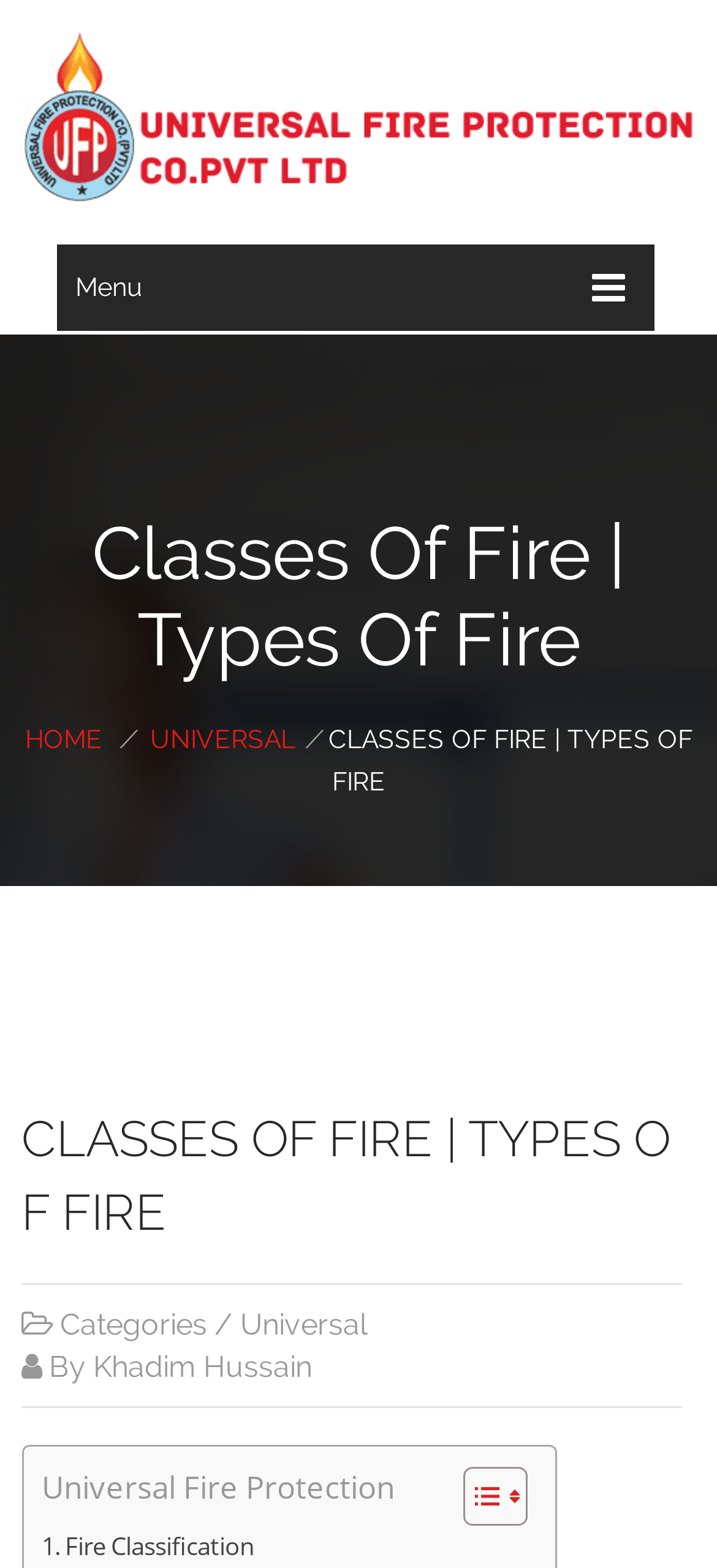How many images are there in the toggle table of content button?
Please provide a detailed answer to the question.

The toggle table of content button is located at the bottom of the webpage, and it contains two images, which are used as icons.